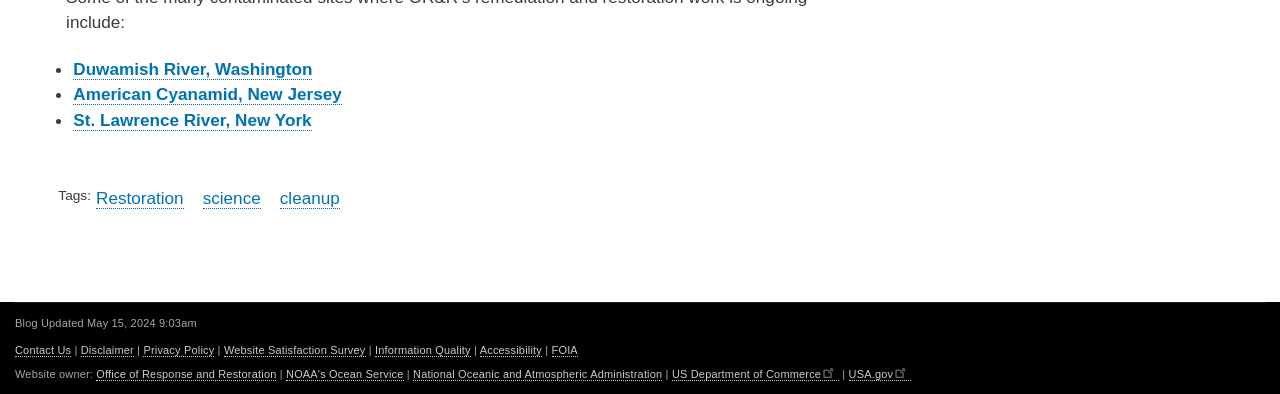Predict the bounding box for the UI component with the following description: "cleanups".

[0.843, 0.718, 0.884, 0.759]